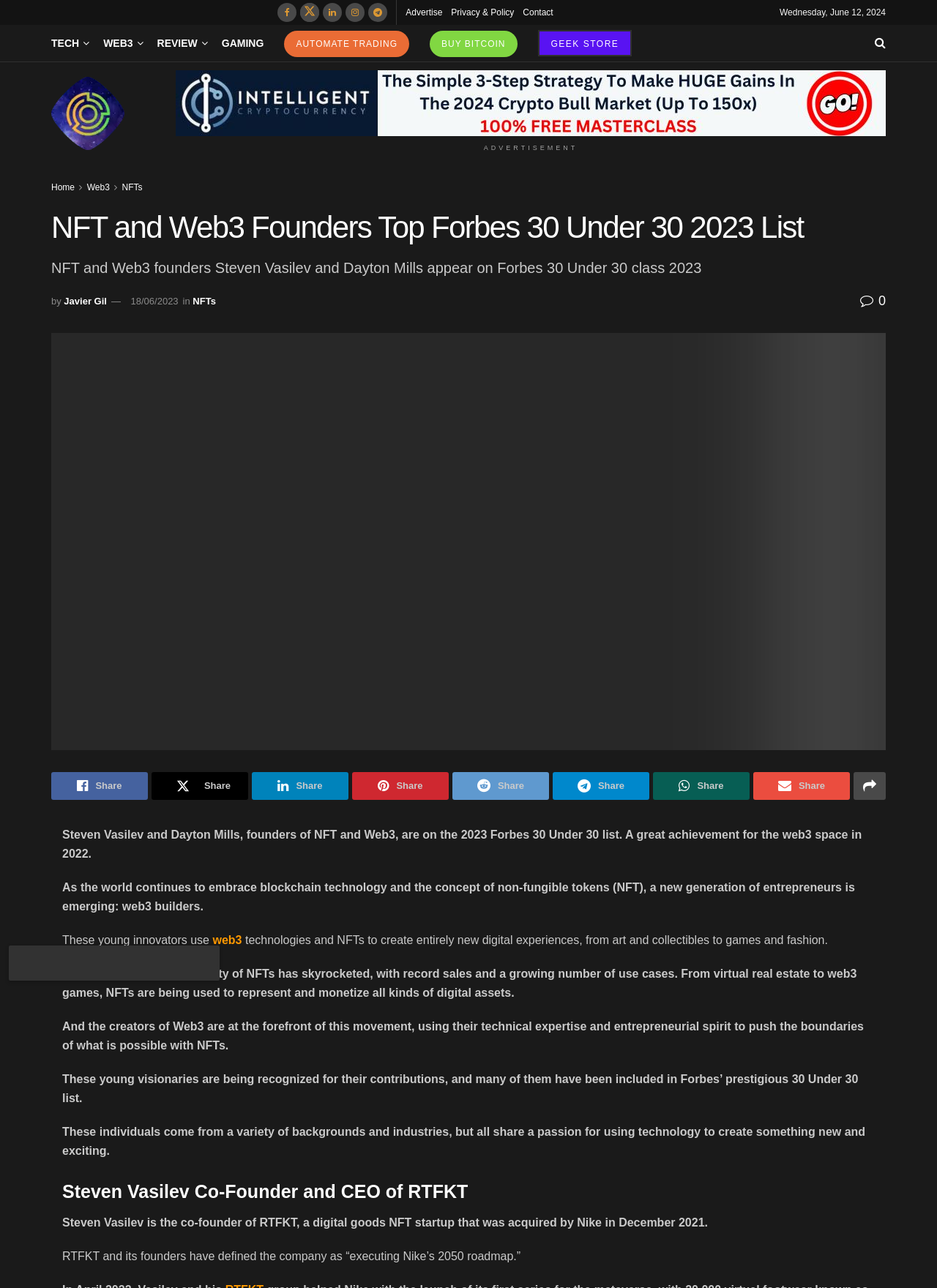Please specify the bounding box coordinates of the region to click in order to perform the following instruction: "Read about NFT and Web3 founders".

[0.055, 0.163, 0.945, 0.191]